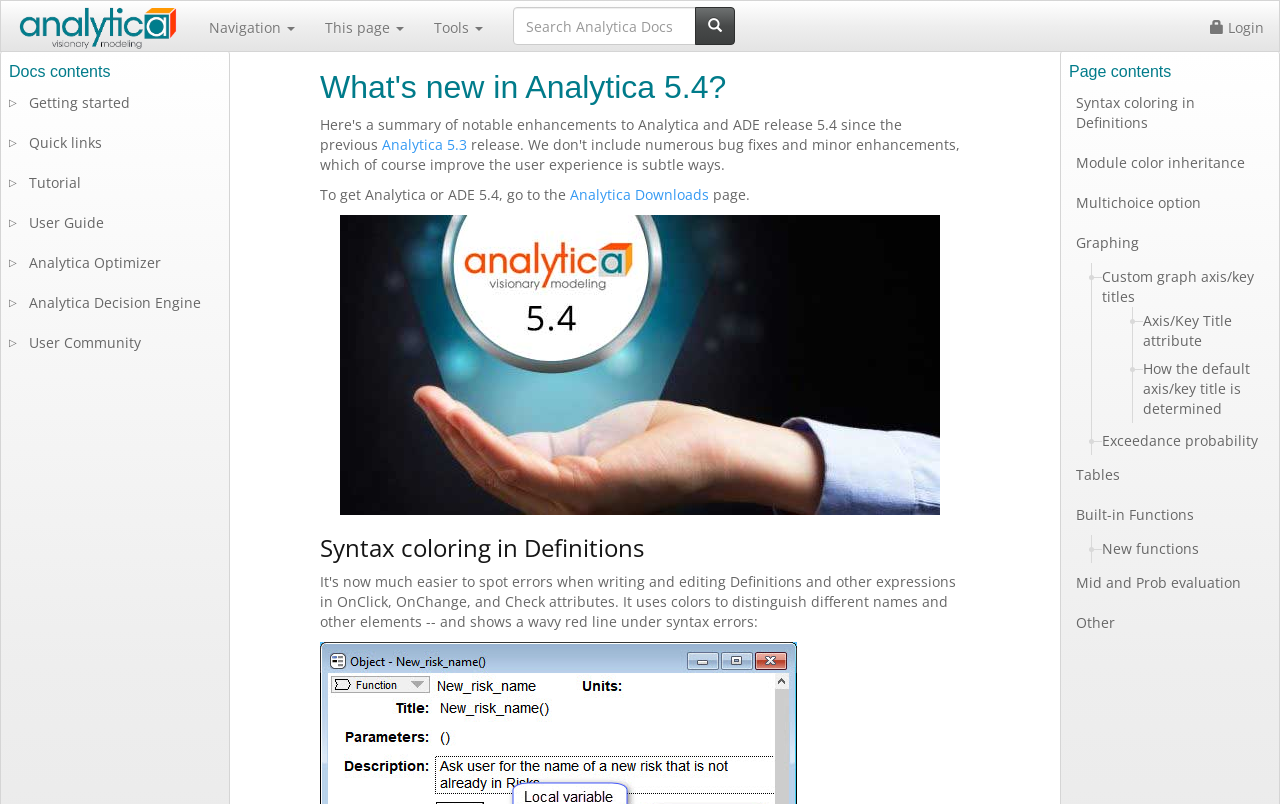Your task is to extract the text of the main heading from the webpage.

What's new in Analytica 5.4?